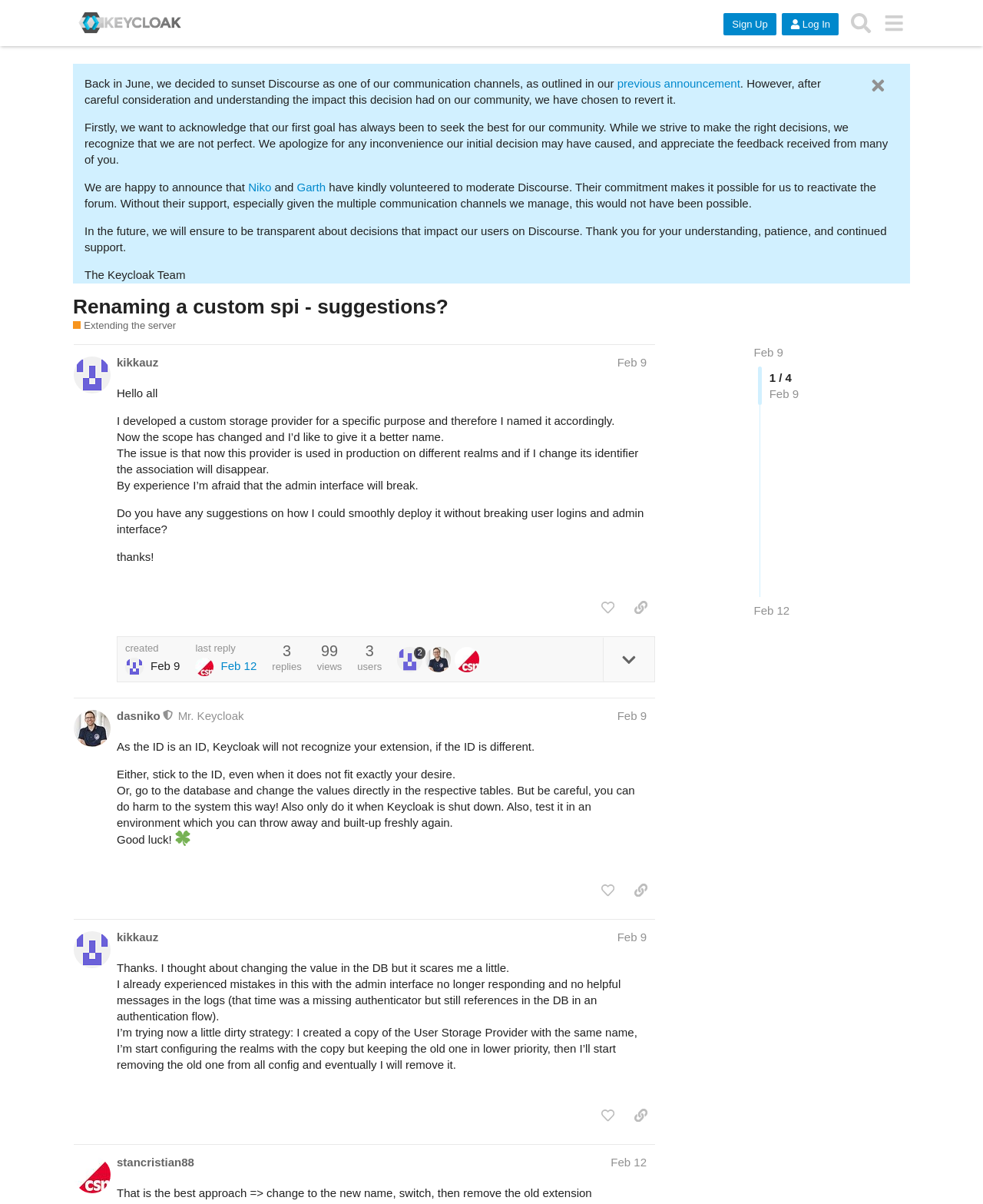Who is the moderator of this forum?
Please provide a single word or phrase in response based on the screenshot.

dasniko